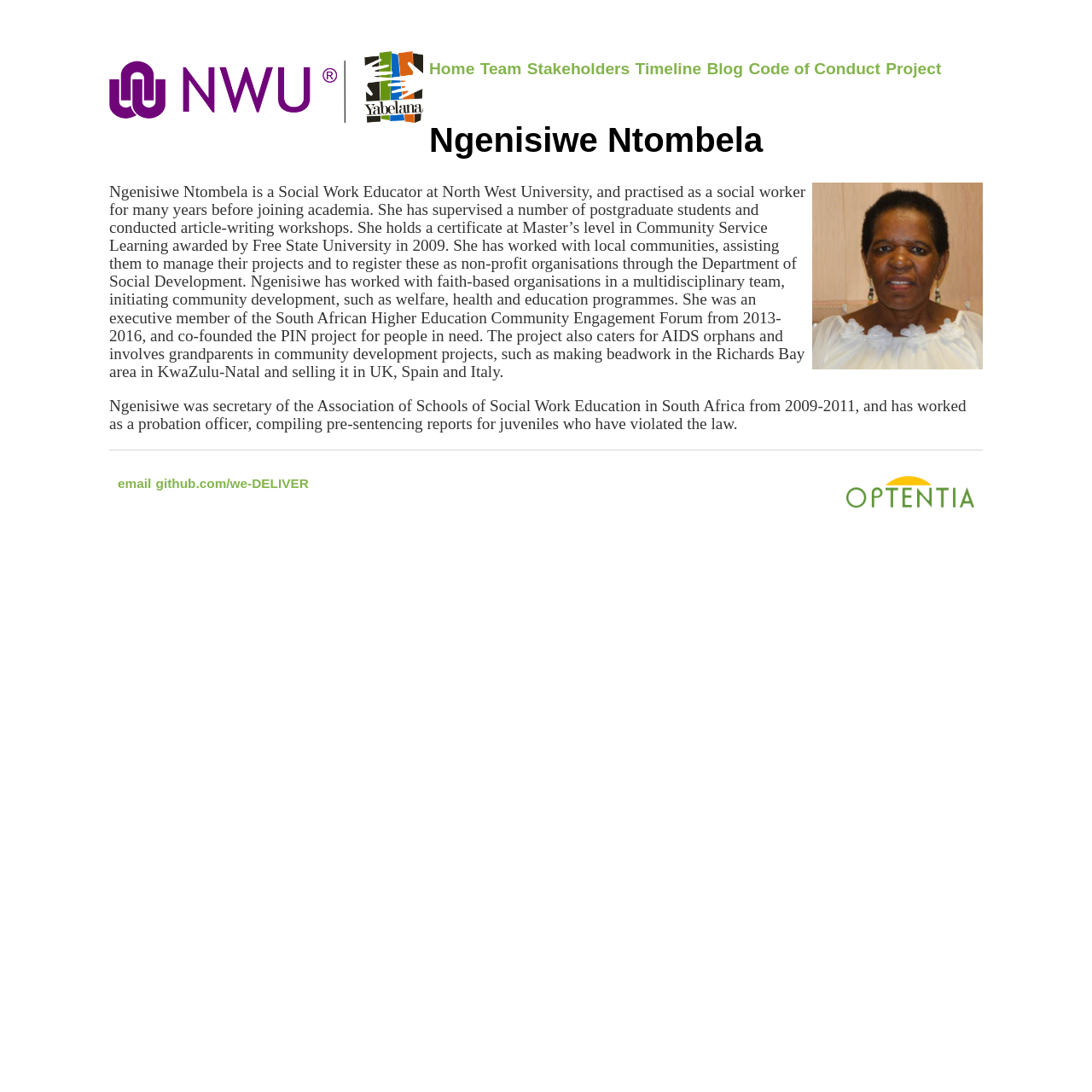Generate a comprehensive caption for the webpage you are viewing.

The webpage is about the "we-DELIVER - Team" and features a prominent image at the top left corner. Below the image, there is a navigation menu with seven links: "Home", "Team", "Stakeholders", "Timeline", "Blog", "Code of Conduct", and "Project", which are aligned horizontally and take up a significant portion of the top section of the page.

The main content of the page is dedicated to a team member, Ngenisiwe Ntombela, with a heading displaying her name. Her profile picture is placed to the right of the heading, taking up a significant portion of the right side of the page. Below the heading, there is a lengthy paragraph describing Ngenisiwe's background, experience, and achievements in the field of social work education. The text is divided into two sections, with the second section continuing below the first one.

At the bottom of the page, there is a section with two links, "email" and "github.com/we-DELIVER", which are aligned horizontally. The GitHub link has an accompanying image to its right.